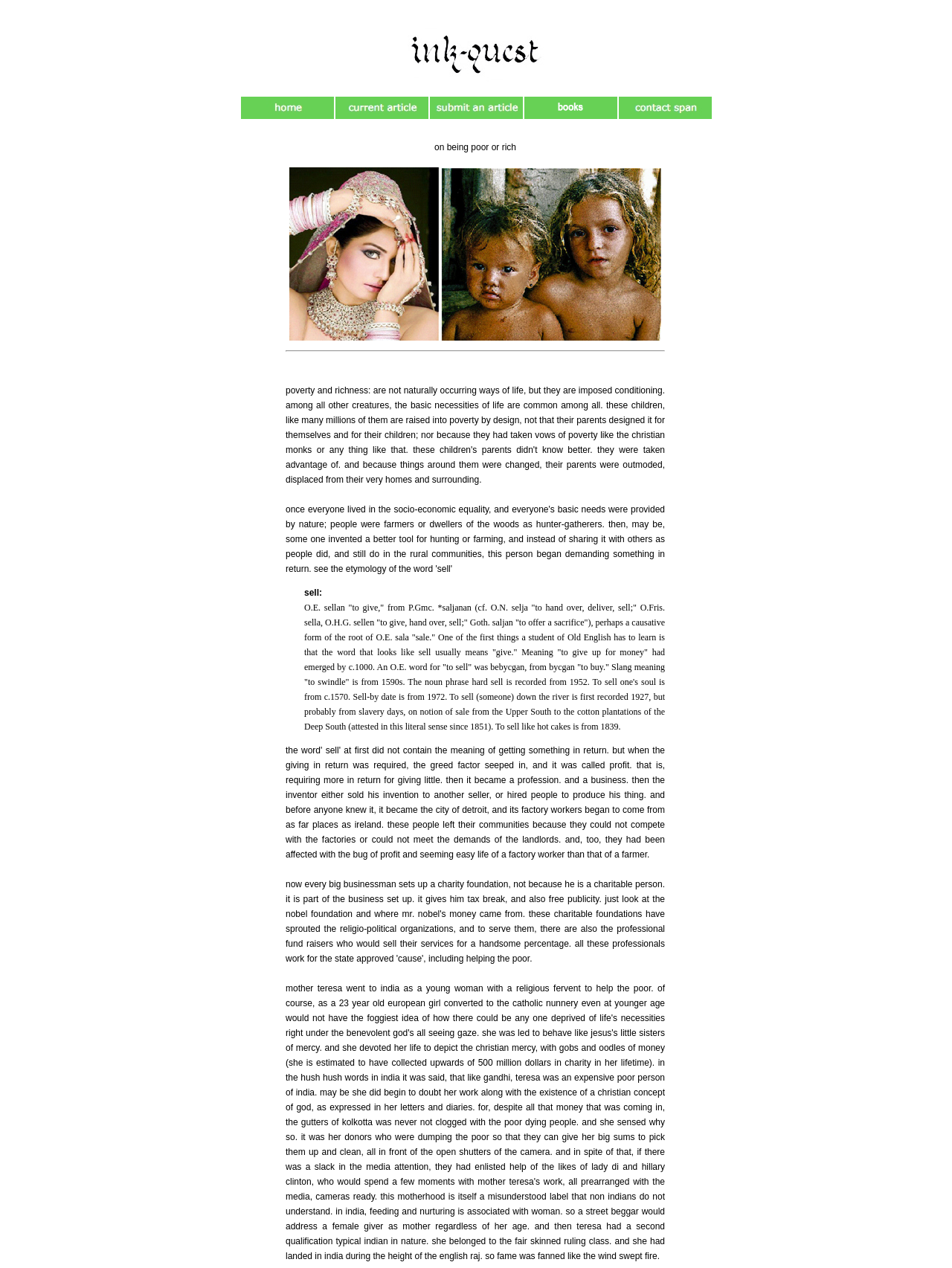From the given element description: "alt="submit an article" name="Image8"", find the bounding box for the UI element. Provide the coordinates as four float numbers between 0 and 1, in the order [left, top, right, bottom].

[0.451, 0.087, 0.549, 0.096]